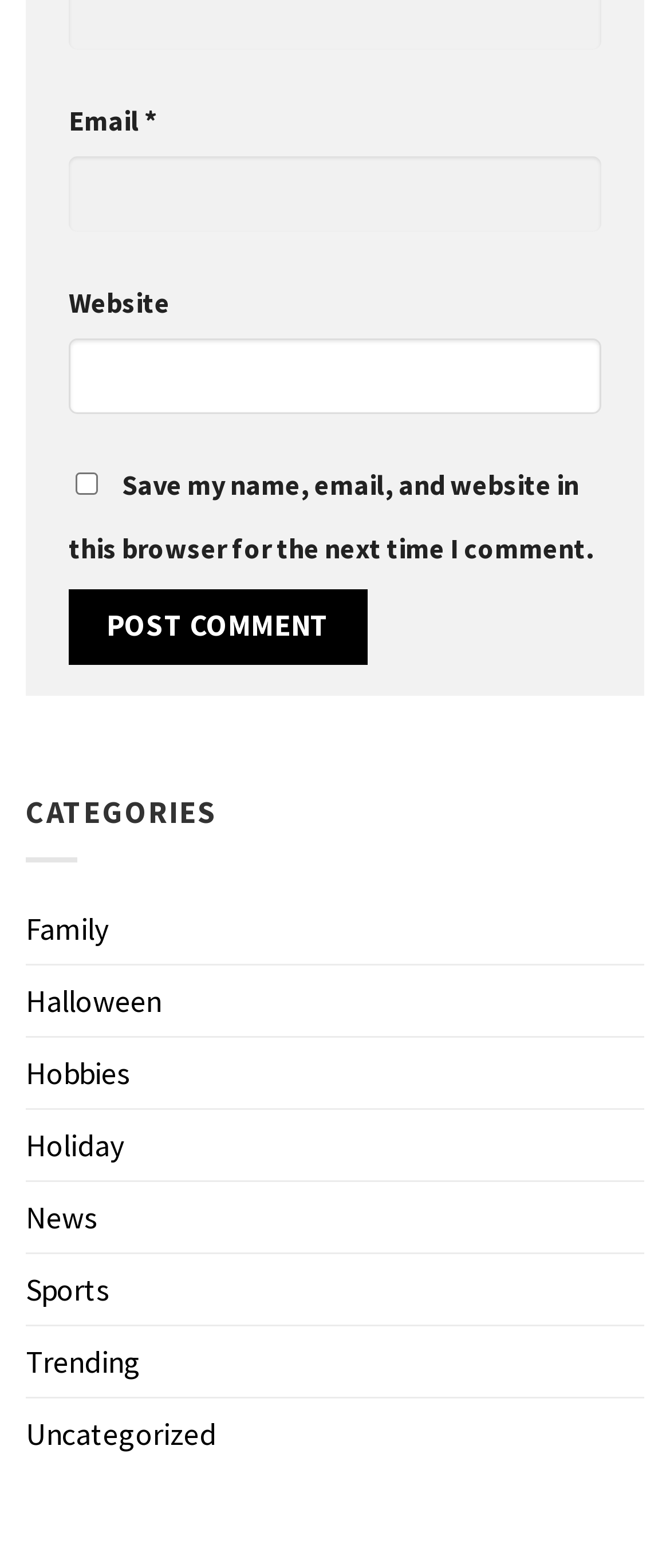Identify the bounding box coordinates for the element that needs to be clicked to fulfill this instruction: "Post a comment". Provide the coordinates in the format of four float numbers between 0 and 1: [left, top, right, bottom].

[0.103, 0.376, 0.549, 0.424]